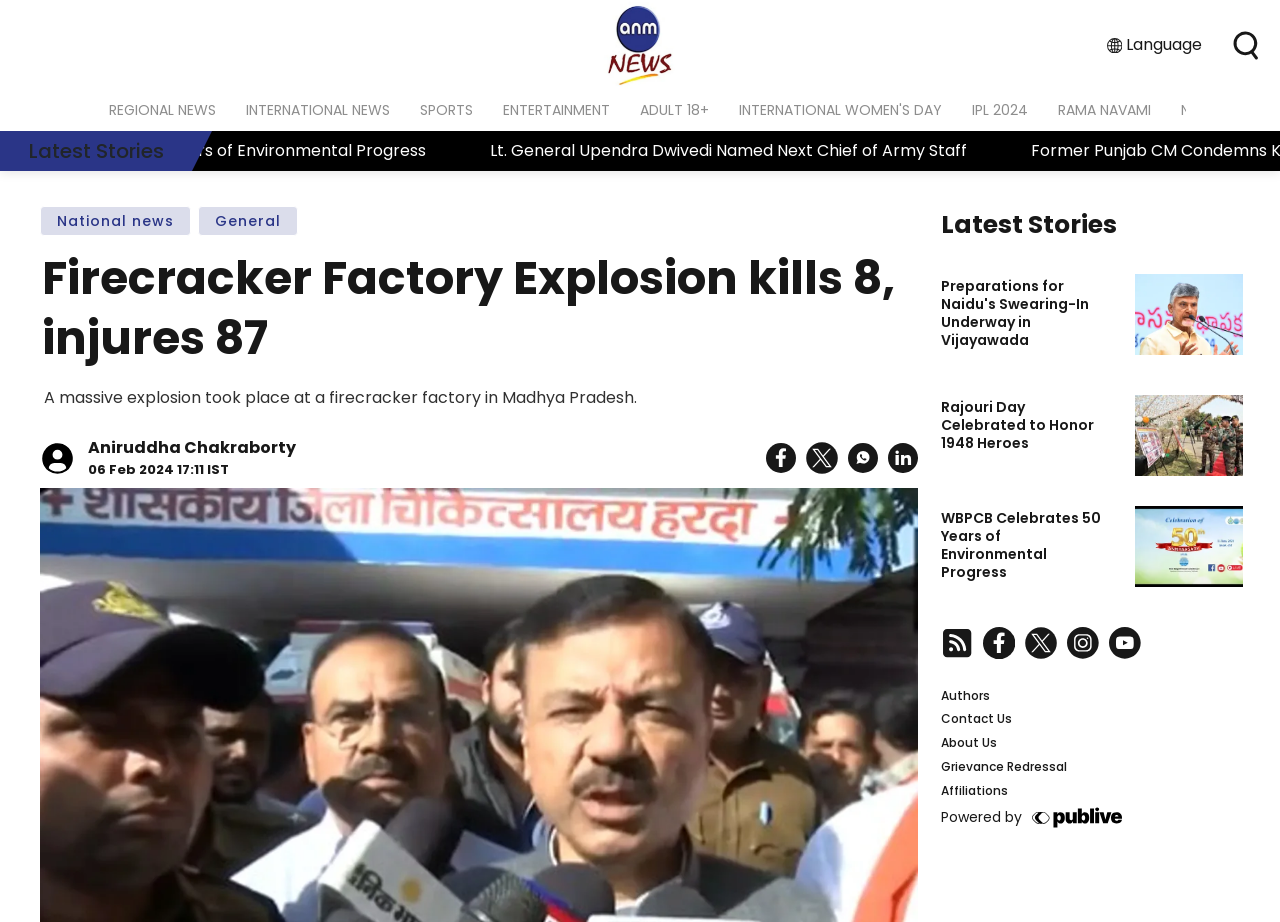Determine the bounding box coordinates of the UI element that matches the following description: "About Us". The coordinates should be four float numbers between 0 and 1 in the format [left, top, right, bottom].

[0.735, 0.793, 0.969, 0.819]